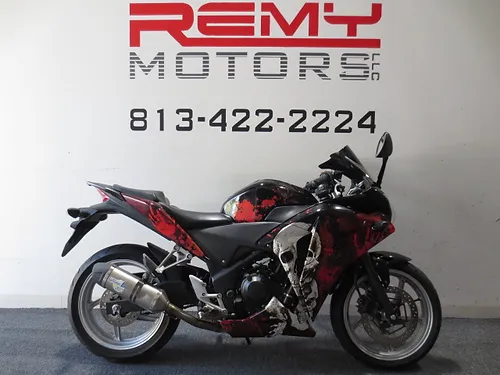Give a complete and detailed account of the image.

This striking image showcases a 2012 Honda CBR250R motorcycle, presented by Remy Motors. The bike features a dynamic graphic design in red and black, highlighting its sporty aesthetics. It is positioned against a clean, white wall adorned with the Remy Motors logo and contact information. The motorcycle's sleek lines and chrome exhaust stand out, emphasizing its performance capabilities. The image captures the bike's essence as an ideal choice for beginners and commuters alike, boasting reliability and power on the road. The overall presentation invites potential buyers to consider this well-maintained ride for their next adventure.